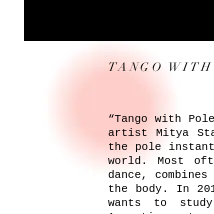What is emphasized in the movements involved in Tango with Pole?
Please analyze the image and answer the question with as much detail as possible.

The caption highlights that the blend of Latin American dance techniques and pole dancing in Tango with Pole emphasizes the elegance, expressiveness, and contrast of movements involved in this unique dance discipline.